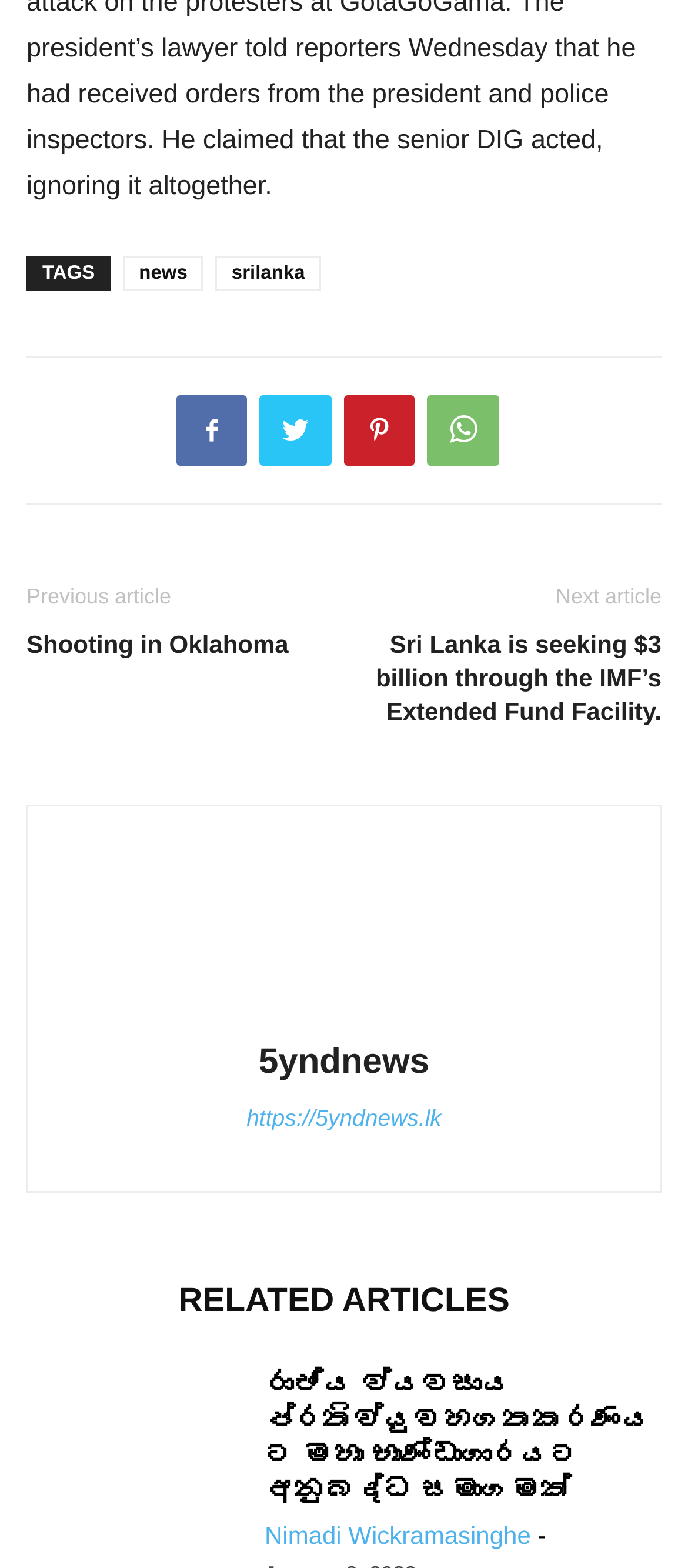Consider the image and give a detailed and elaborate answer to the question: 
How many links are in the footer?

I counted the number of link elements in the footer section, which are 'news', 'srilanka', four icons, 'Previous article', 'Shooting in Oklahoma', 'Next article', 'Sri Lanka is seeking $3 billion through the IMF’s Extended Fund Facility.', 'author-photo', and '5yndnews'.